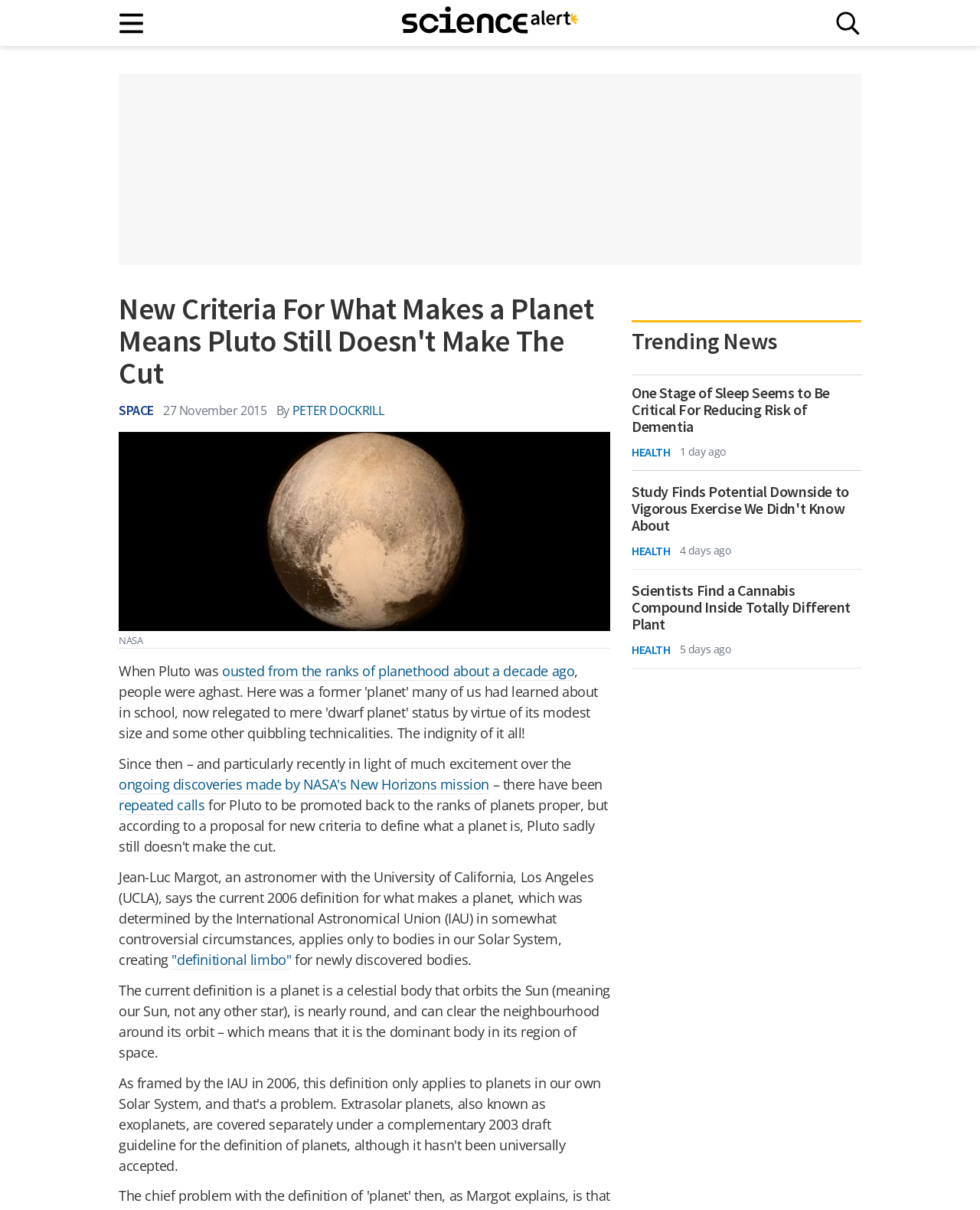Extract the heading text from the webpage.

New Criteria For What Makes a Planet Means Pluto Still Doesn't Make The Cut